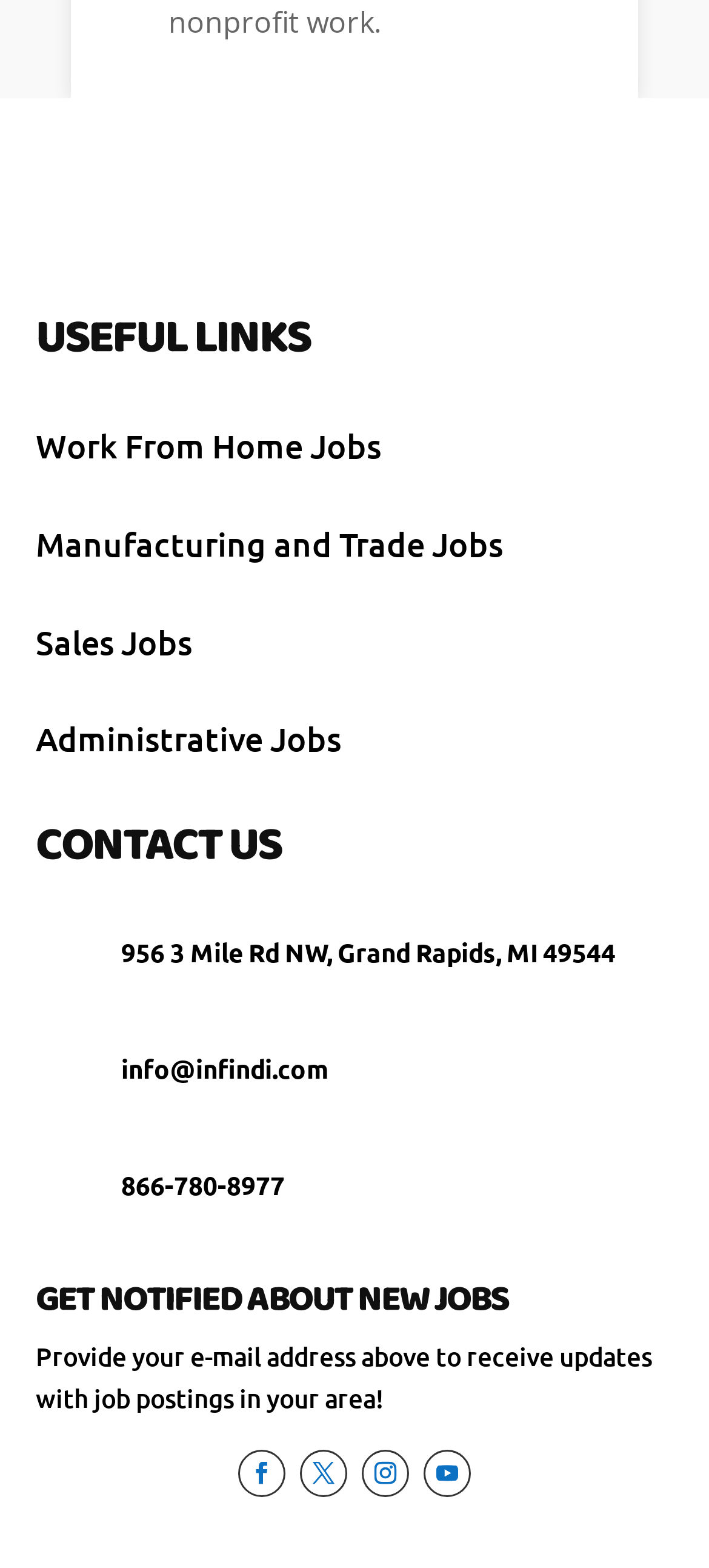How many social media links are available?
Make sure to answer the question with a detailed and comprehensive explanation.

There are 4 social media links available, which are indicated by the link elements with icons '', '', '', and '' at coordinates [0.336, 0.925, 0.403, 0.955], [0.423, 0.925, 0.49, 0.955], [0.51, 0.925, 0.577, 0.955], and [0.597, 0.925, 0.664, 0.955] respectively.